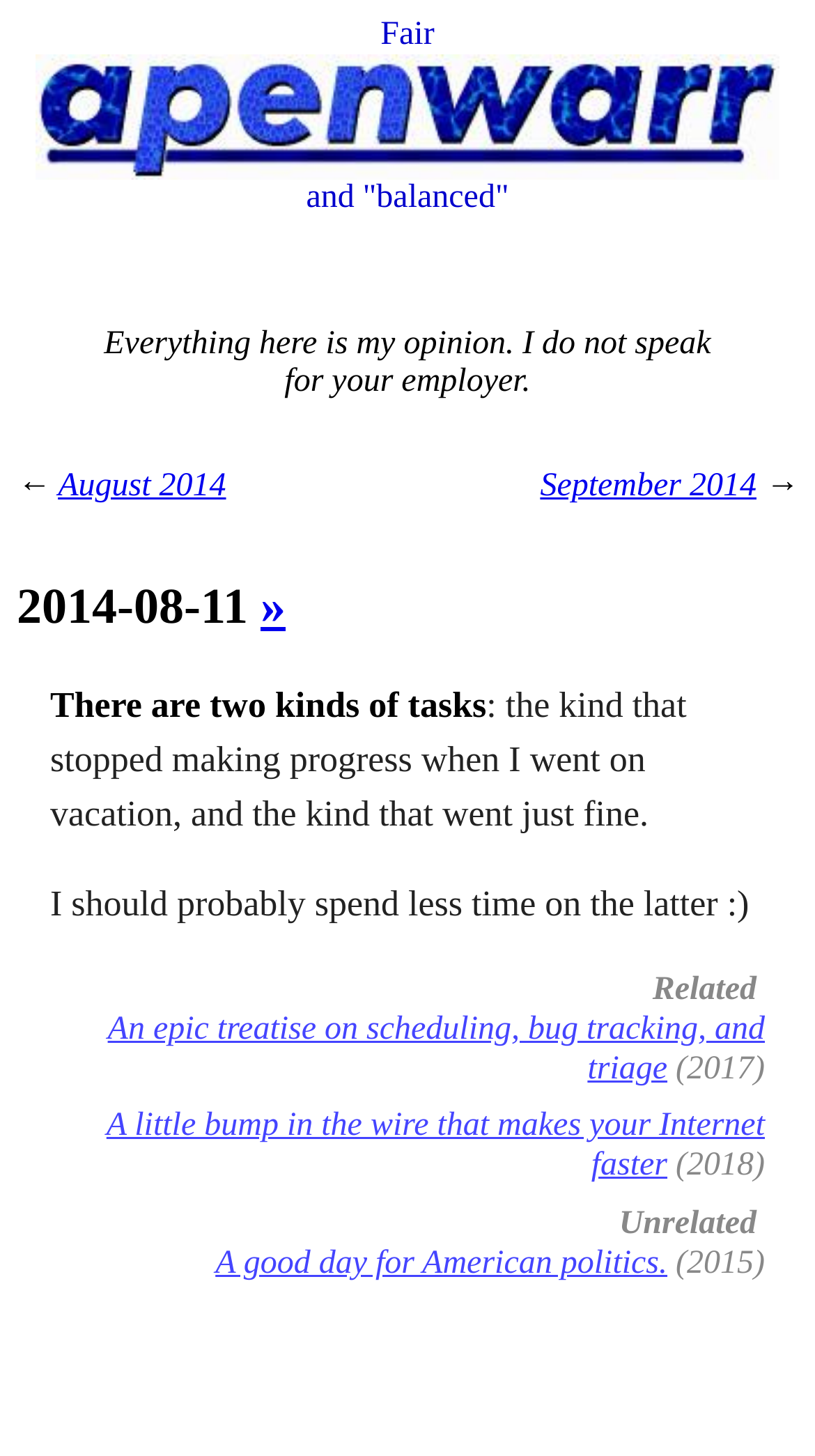Given the element description: "September 2014", predict the bounding box coordinates of this UI element. The coordinates must be four float numbers between 0 and 1, given as [left, top, right, bottom].

[0.663, 0.322, 0.928, 0.346]